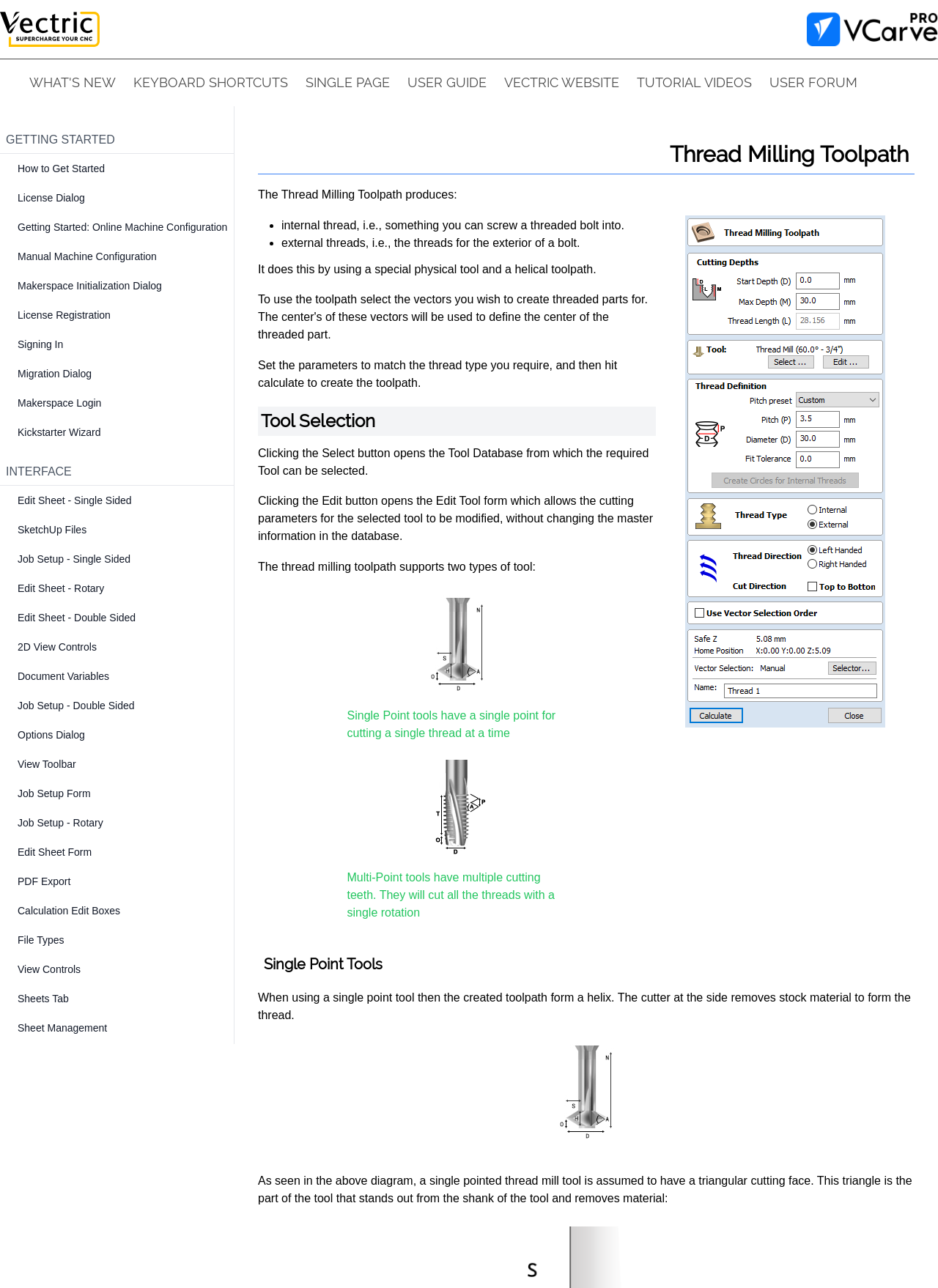Please answer the following question using a single word or phrase: 
What is the purpose of the Thread Milling Toolpath?

Produces internal and external threads